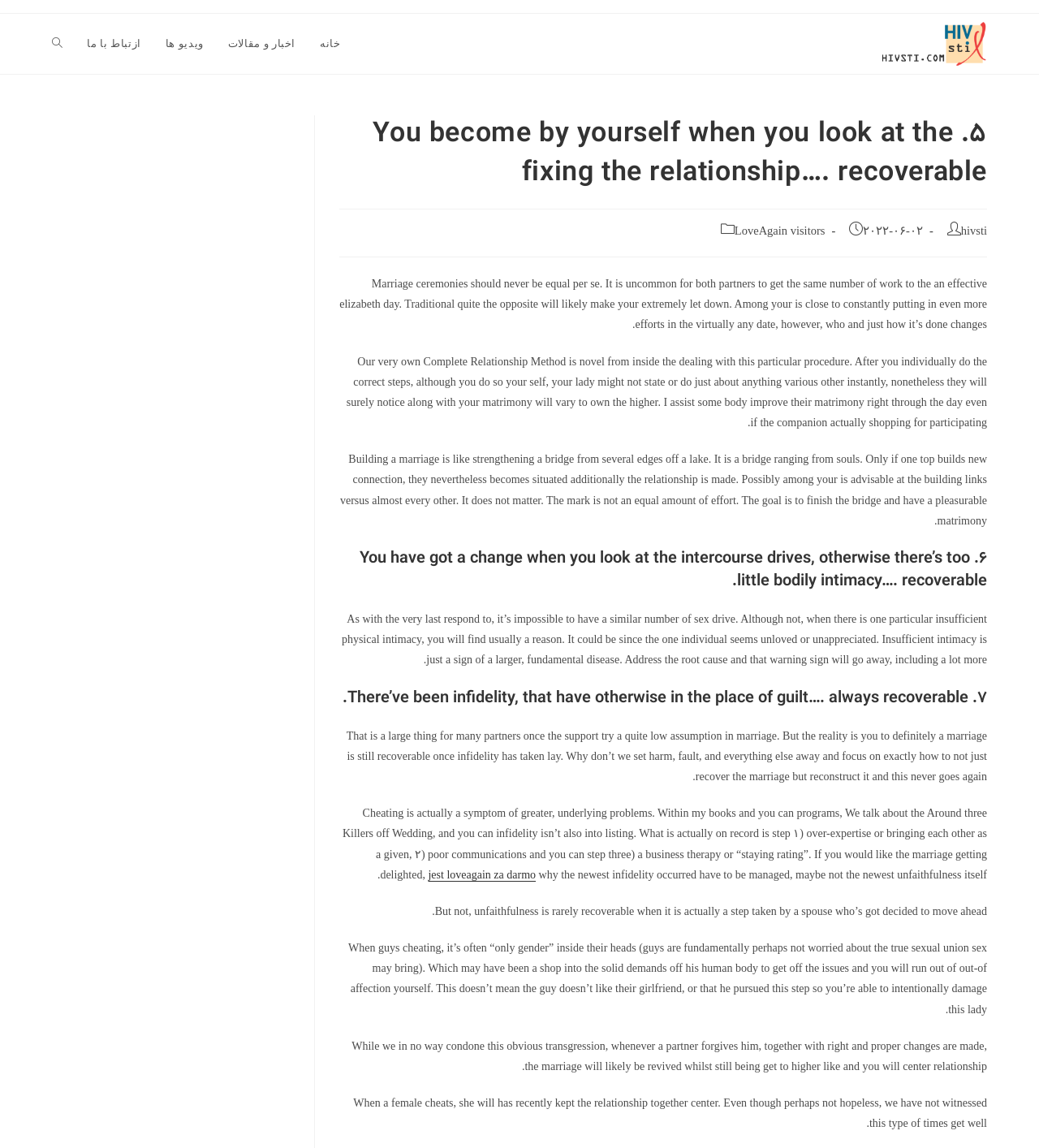Please reply to the following question using a single word or phrase: 
What is the website about?

Relationship recovery